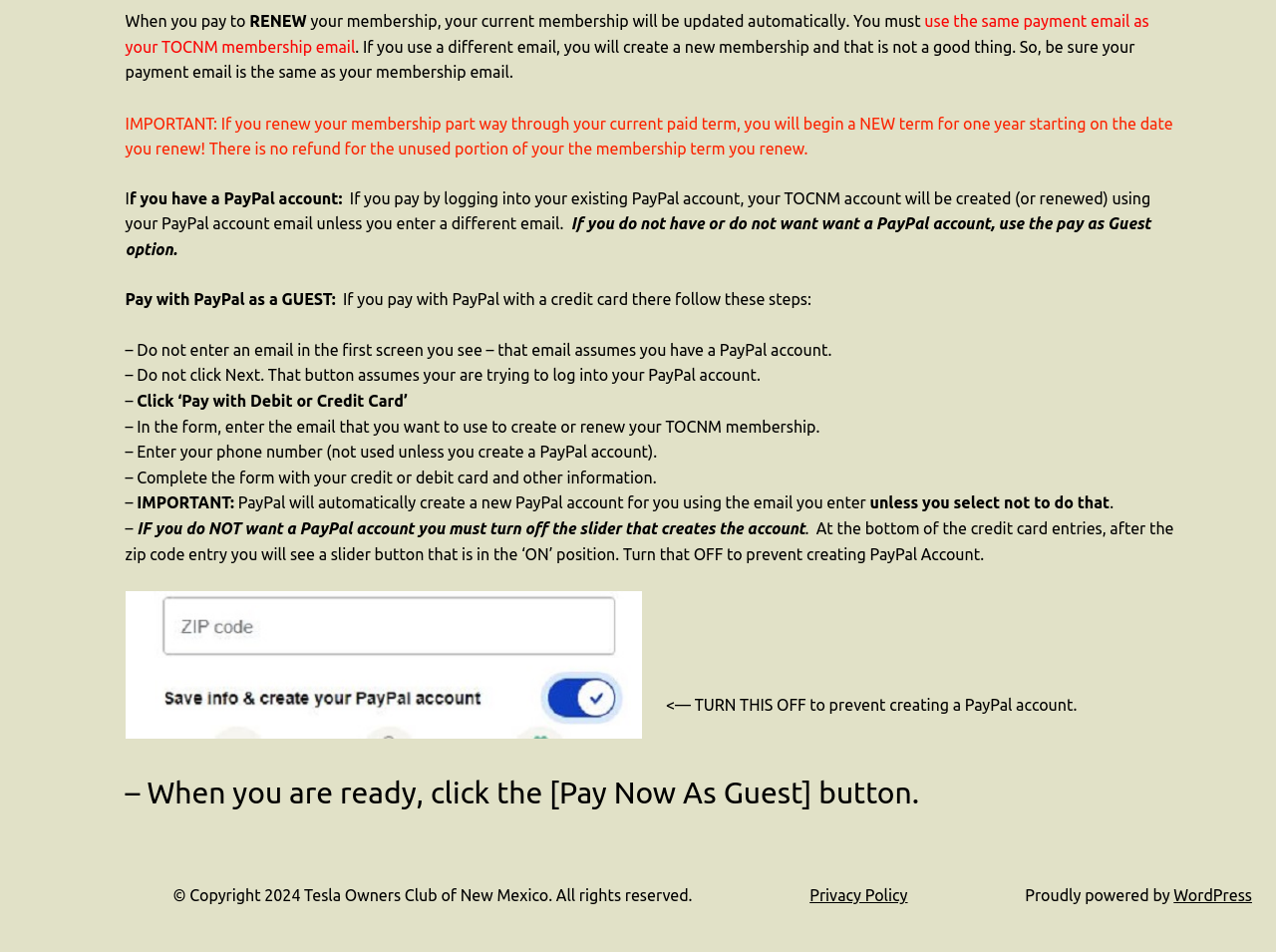Given the element description: "Apply on Company site", predict the bounding box coordinates of this UI element. The coordinates must be four float numbers between 0 and 1, given as [left, top, right, bottom].

None